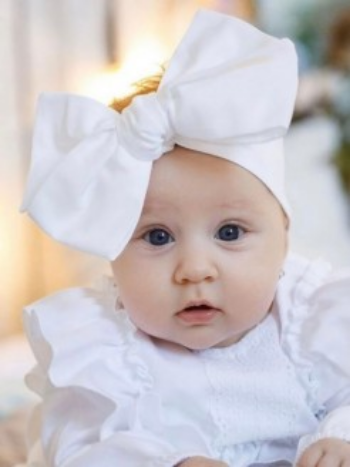What type of atmosphere is suggested by the background?
Respond with a short answer, either a single word or a phrase, based on the image.

Soft and pastel